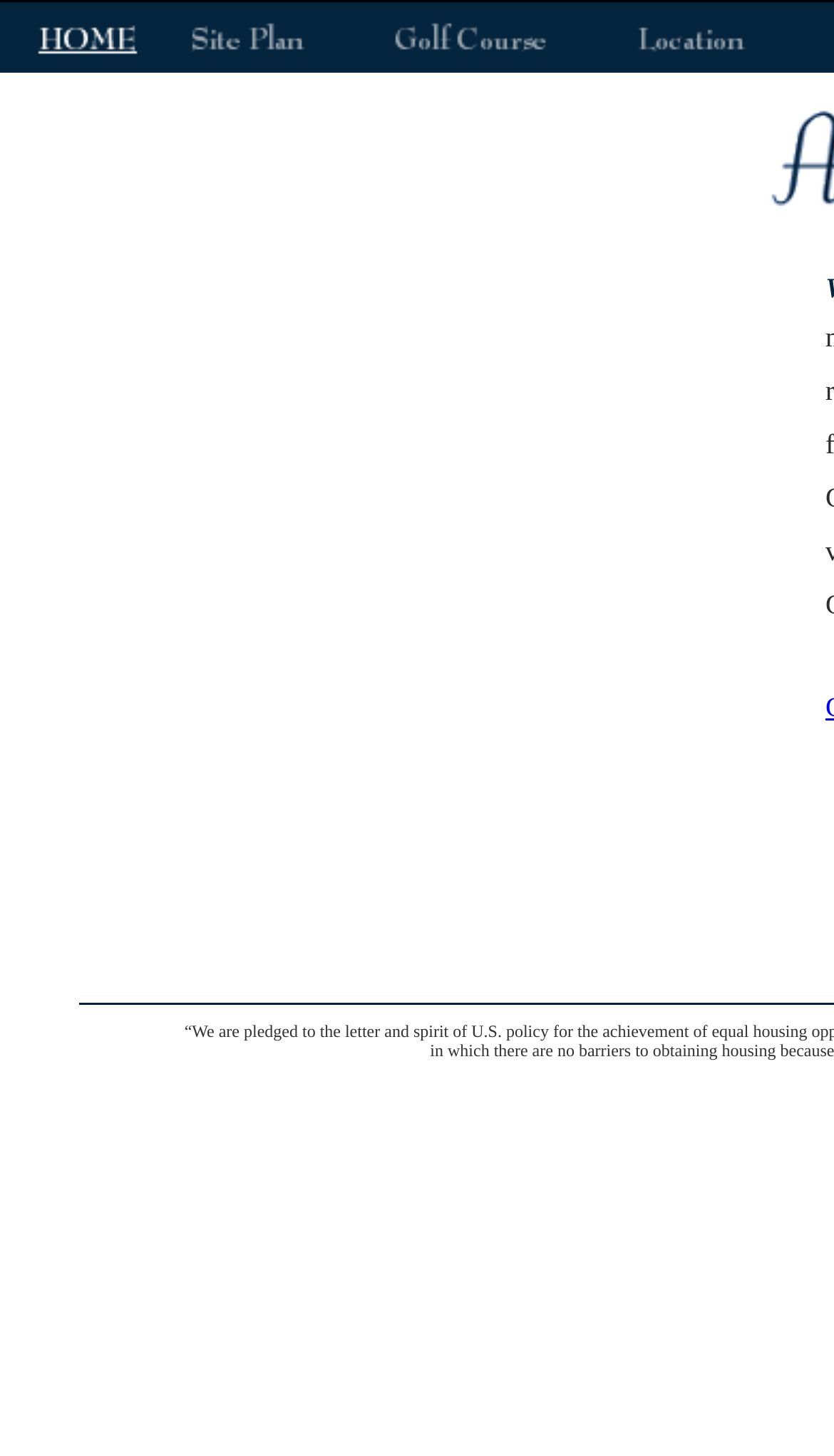How many links are in the top row?
Please provide a single word or phrase as your answer based on the image.

4